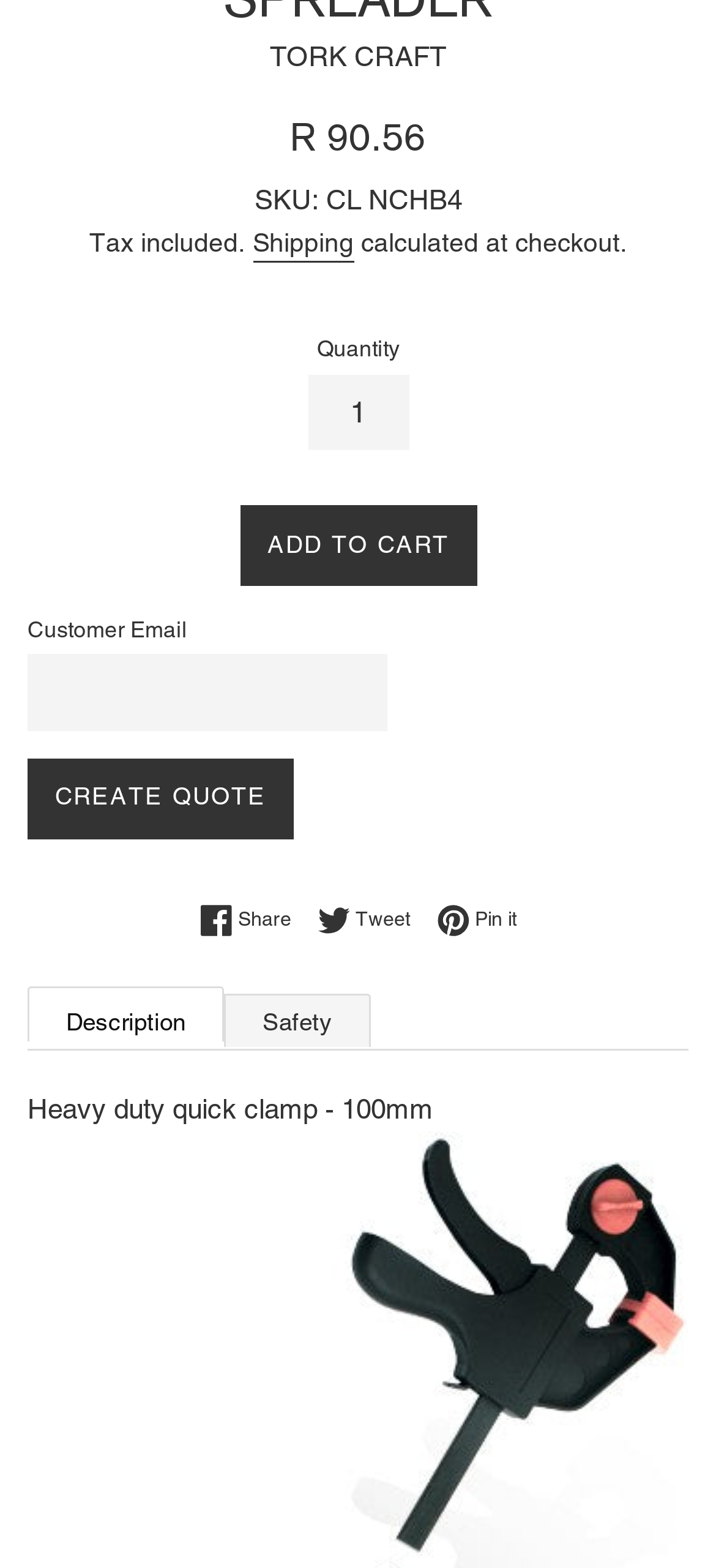Locate the bounding box coordinates of the element that needs to be clicked to carry out the instruction: "Click Share on Facebook". The coordinates should be given as four float numbers ranging from 0 to 1, i.e., [left, top, right, bottom].

[0.278, 0.576, 0.432, 0.598]